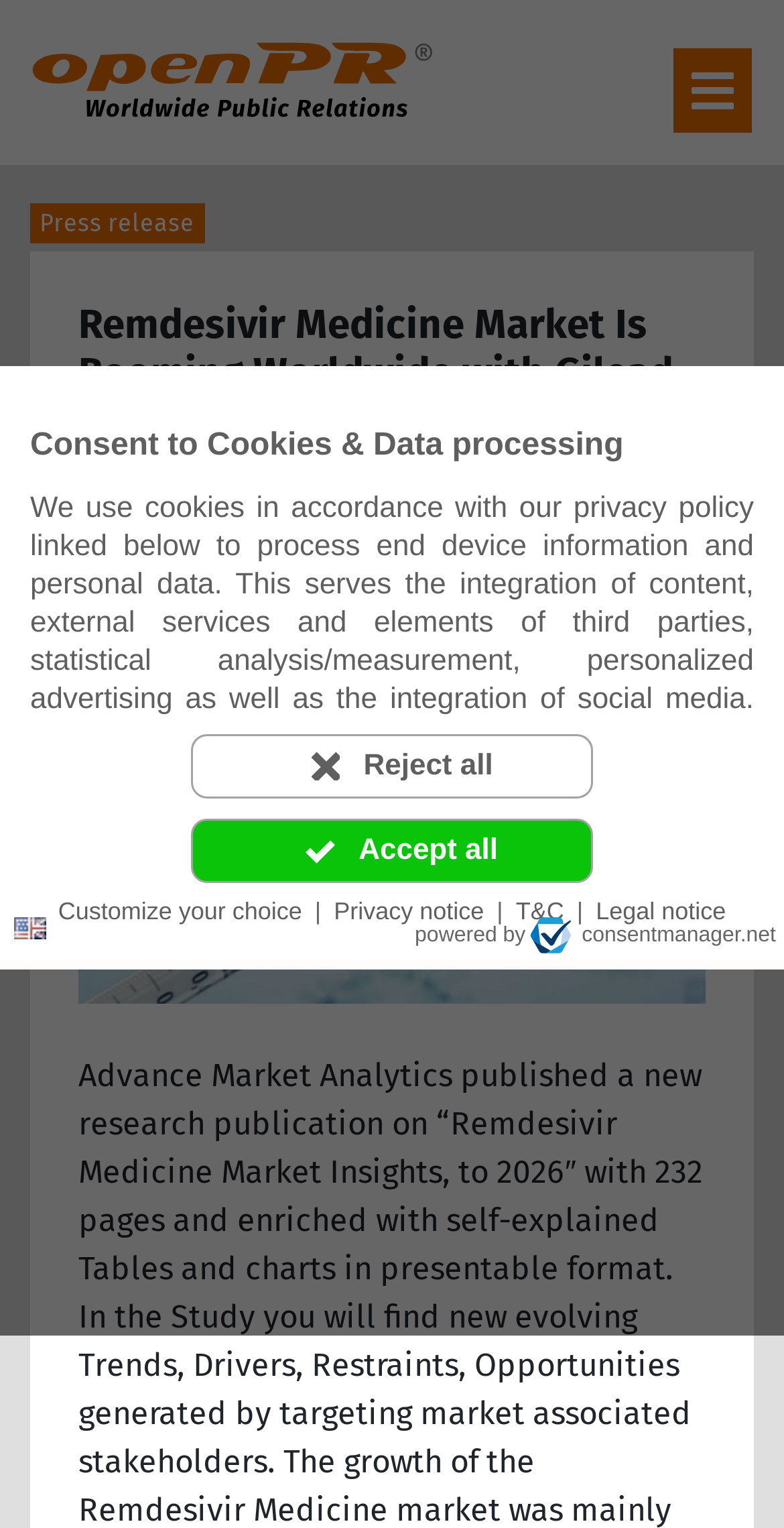Find the bounding box coordinates of the area that needs to be clicked in order to achieve the following instruction: "Go to page 5". The coordinates should be specified as four float numbers between 0 and 1, i.e., [left, top, right, bottom].

None